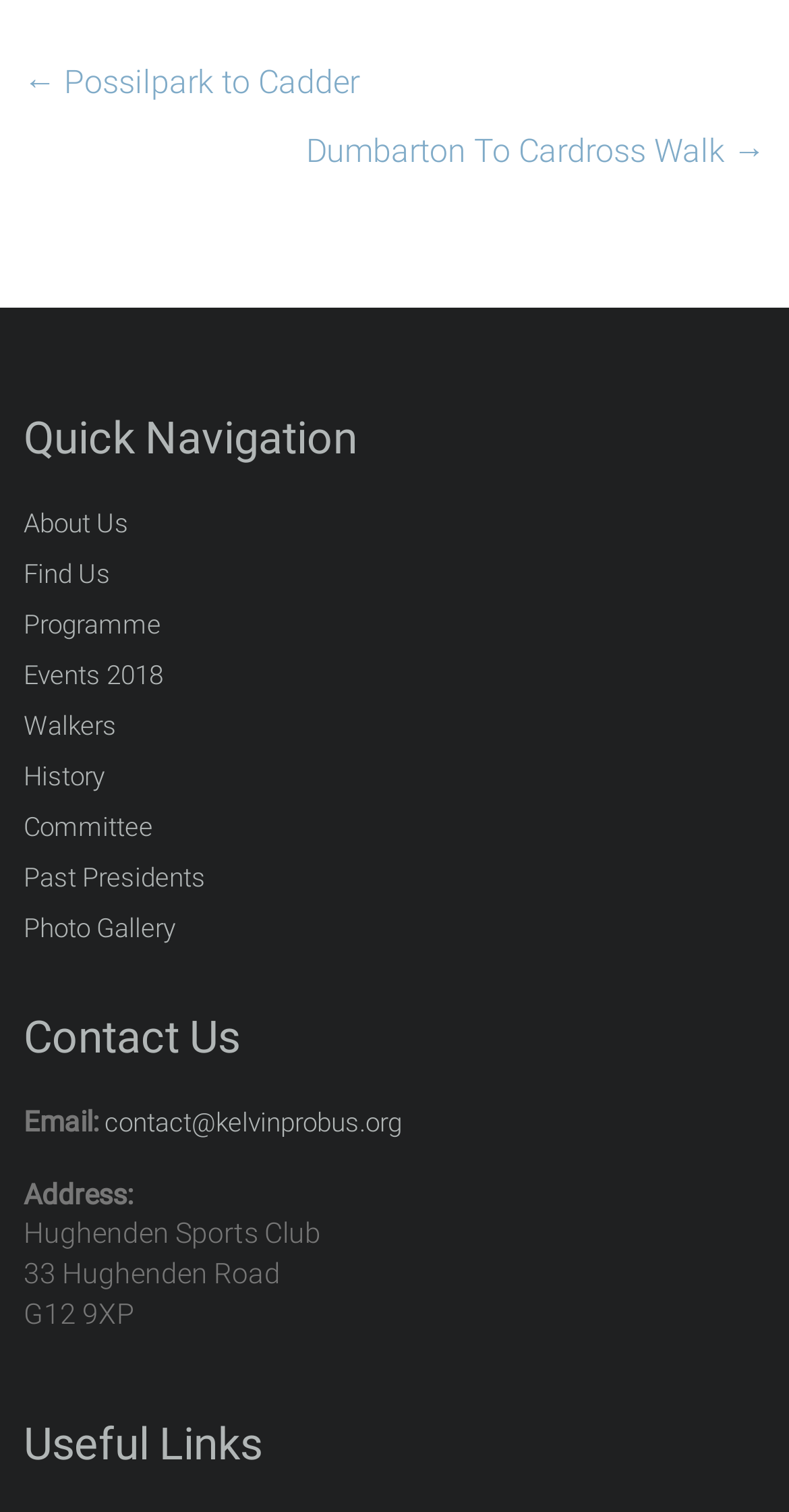Pinpoint the bounding box coordinates of the element you need to click to execute the following instruction: "Go to the 'Photo Gallery' page". The bounding box should be represented by four float numbers between 0 and 1, in the format [left, top, right, bottom].

[0.03, 0.6, 0.222, 0.633]